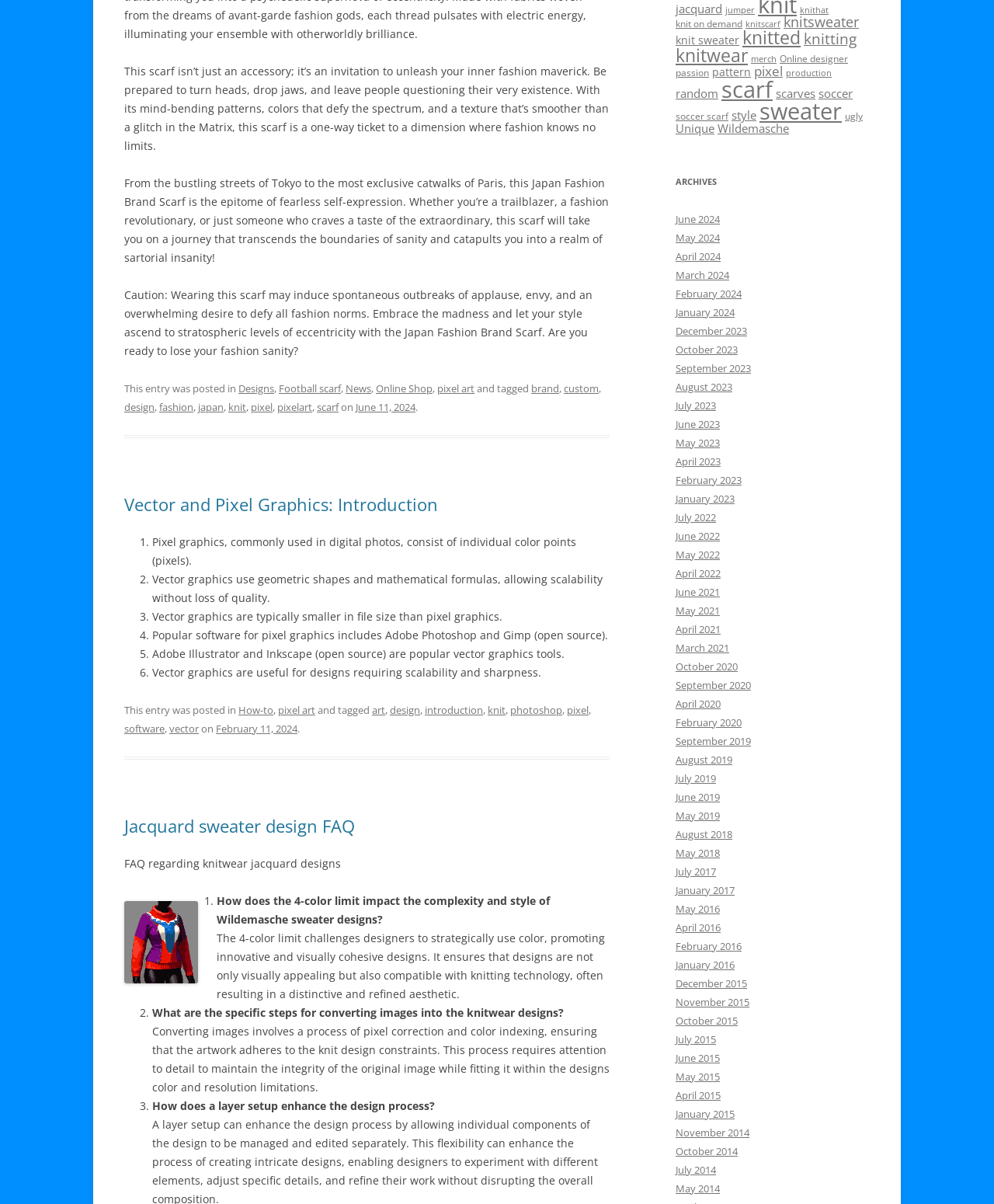What is the process of converting images into knitwear designs?
From the details in the image, provide a complete and detailed answer to the question.

Converting images involves a process of pixel correction and color indexing, ensuring that the artwork adheres to the knit design constraints, which requires attention to detail to maintain the integrity of the original image while fitting it within the designs color and resolution limitations.